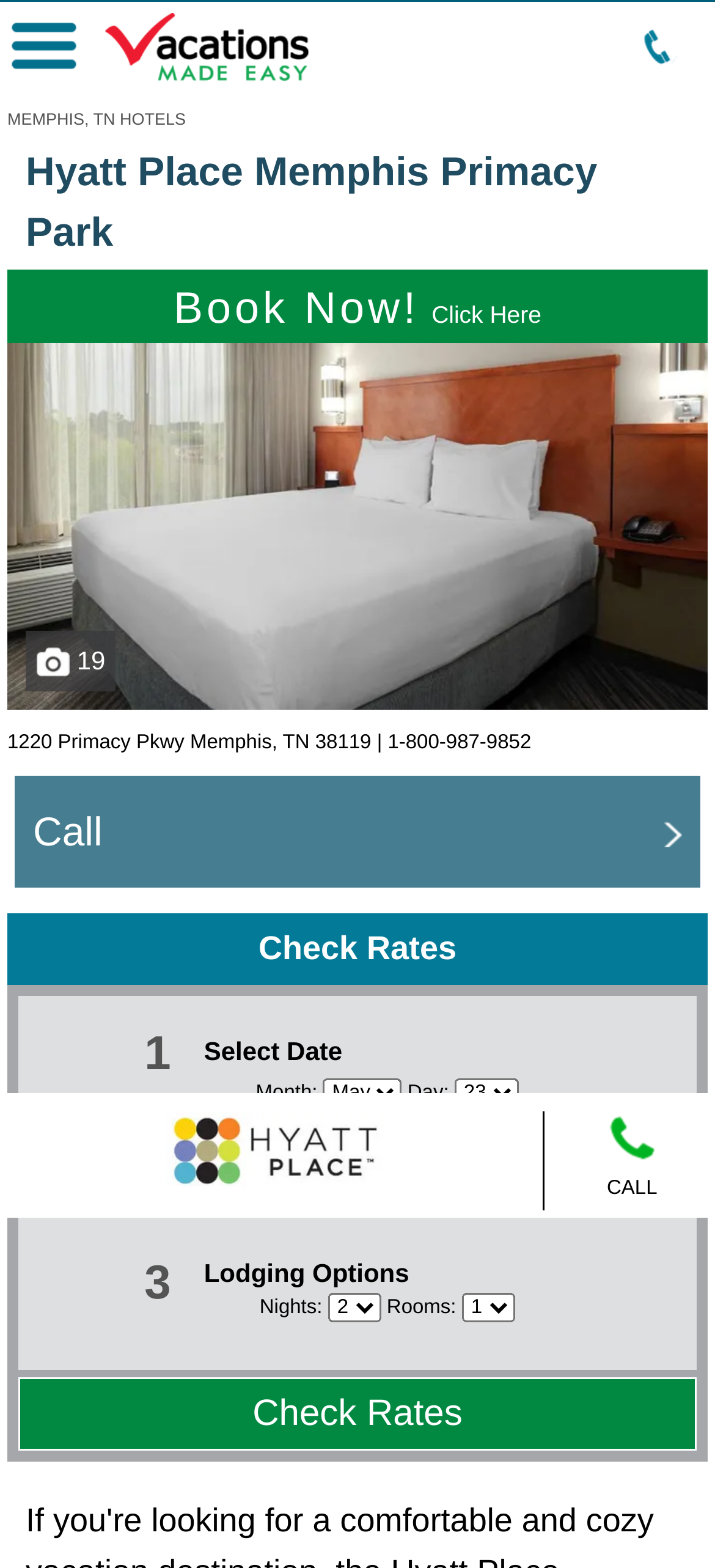Please indicate the bounding box coordinates for the clickable area to complete the following task: "Click Call Us". The coordinates should be specified as four float numbers between 0 and 1, i.e., [left, top, right, bottom].

[0.885, 0.023, 0.954, 0.037]